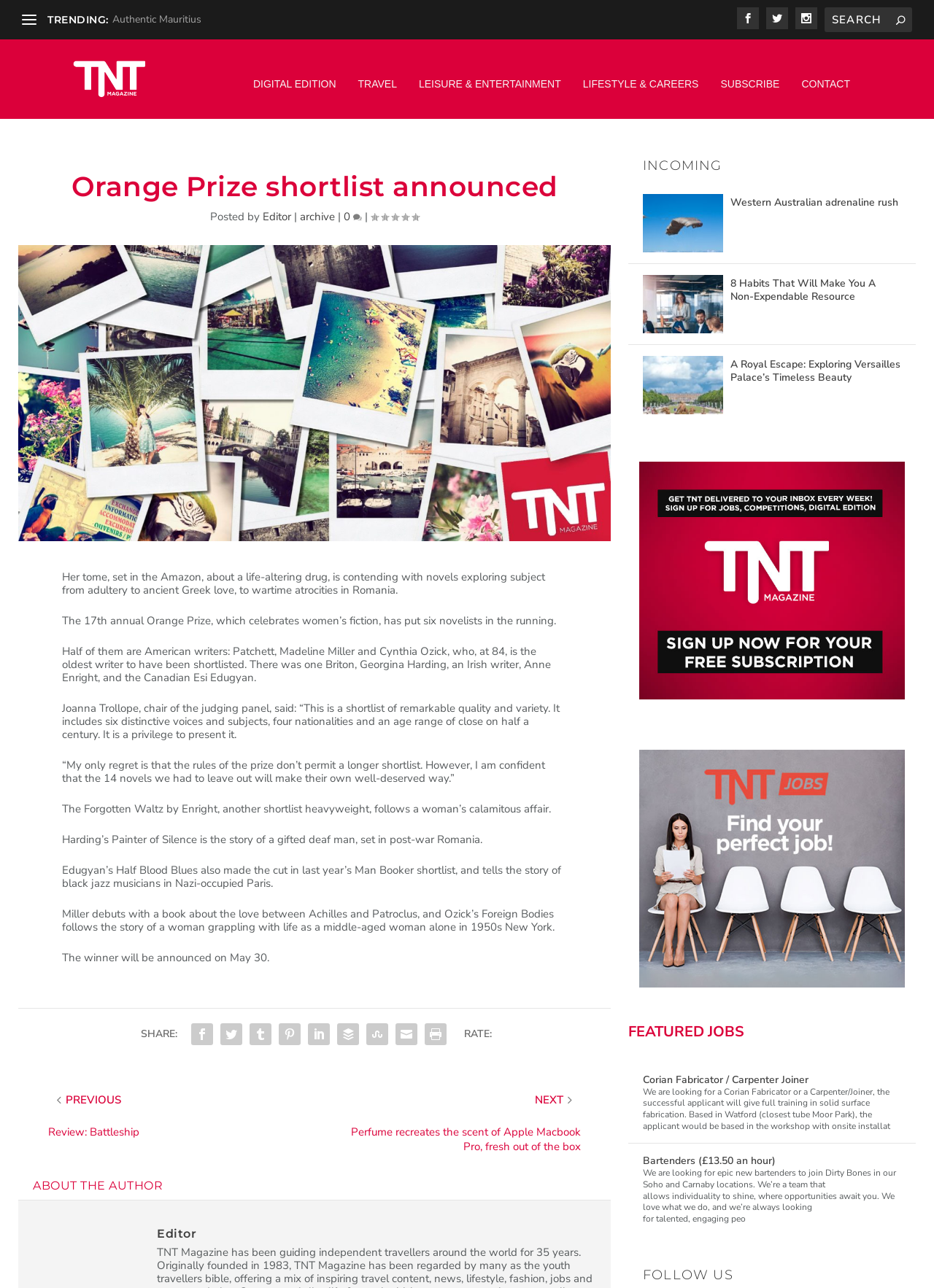Show the bounding box coordinates of the element that should be clicked to complete the task: "Visit TNT Magazine homepage".

[0.078, 0.036, 0.194, 0.079]